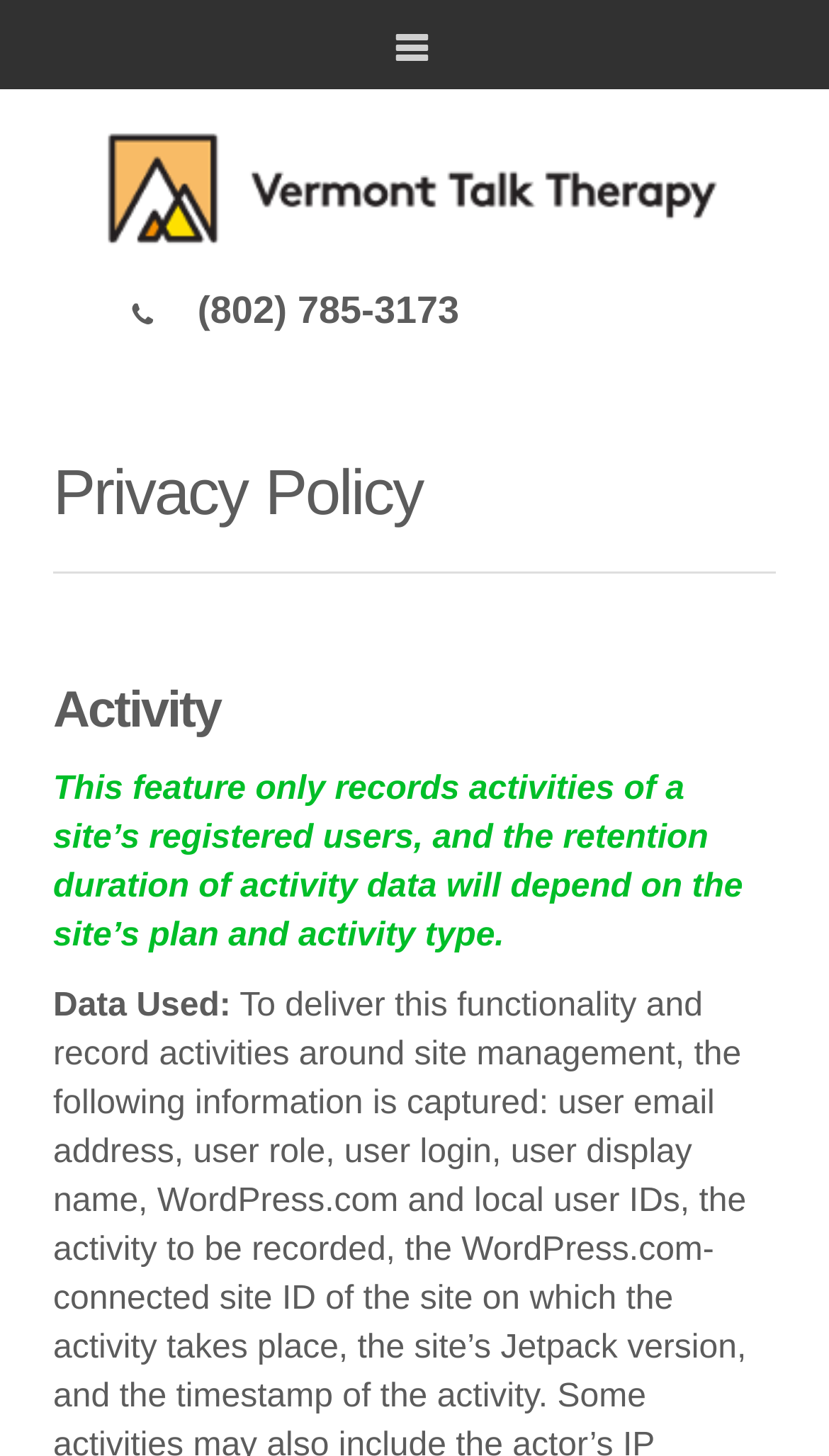Give a one-word or one-phrase response to the question: 
How many headings are on the webpage?

2